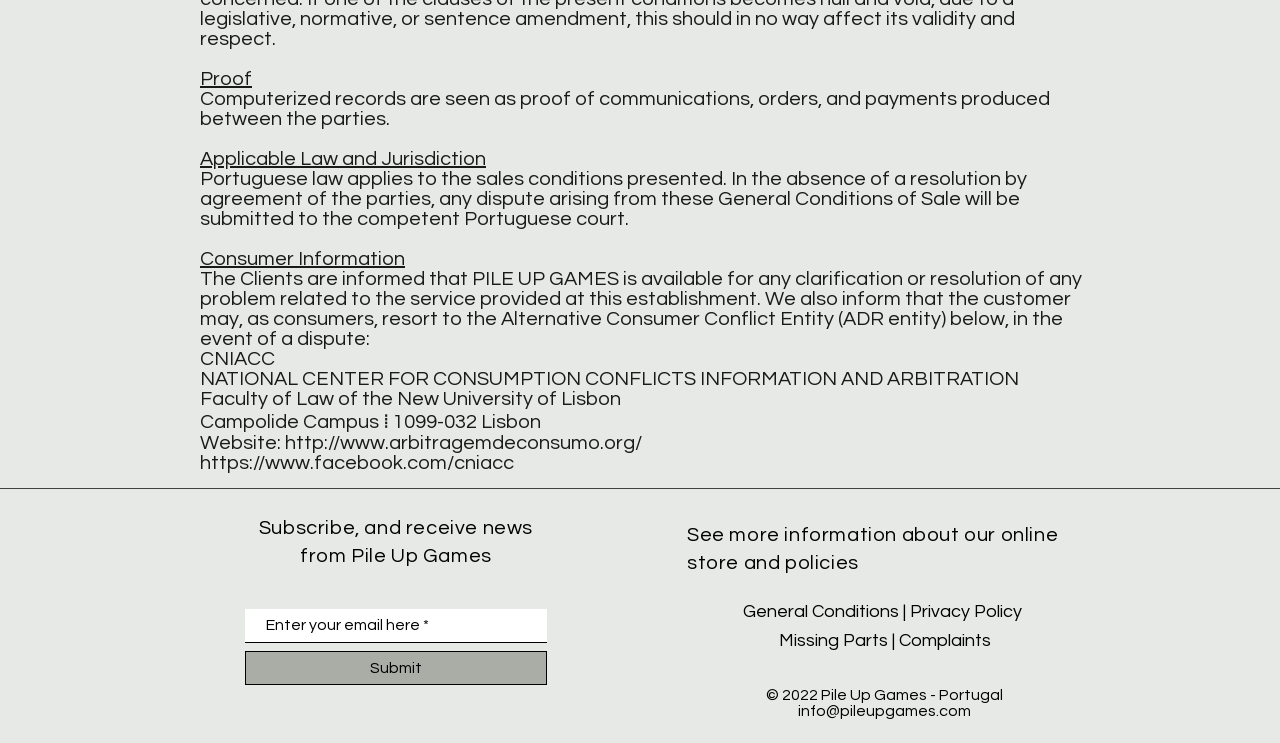Locate the bounding box coordinates of the area where you should click to accomplish the instruction: "Search for something".

None